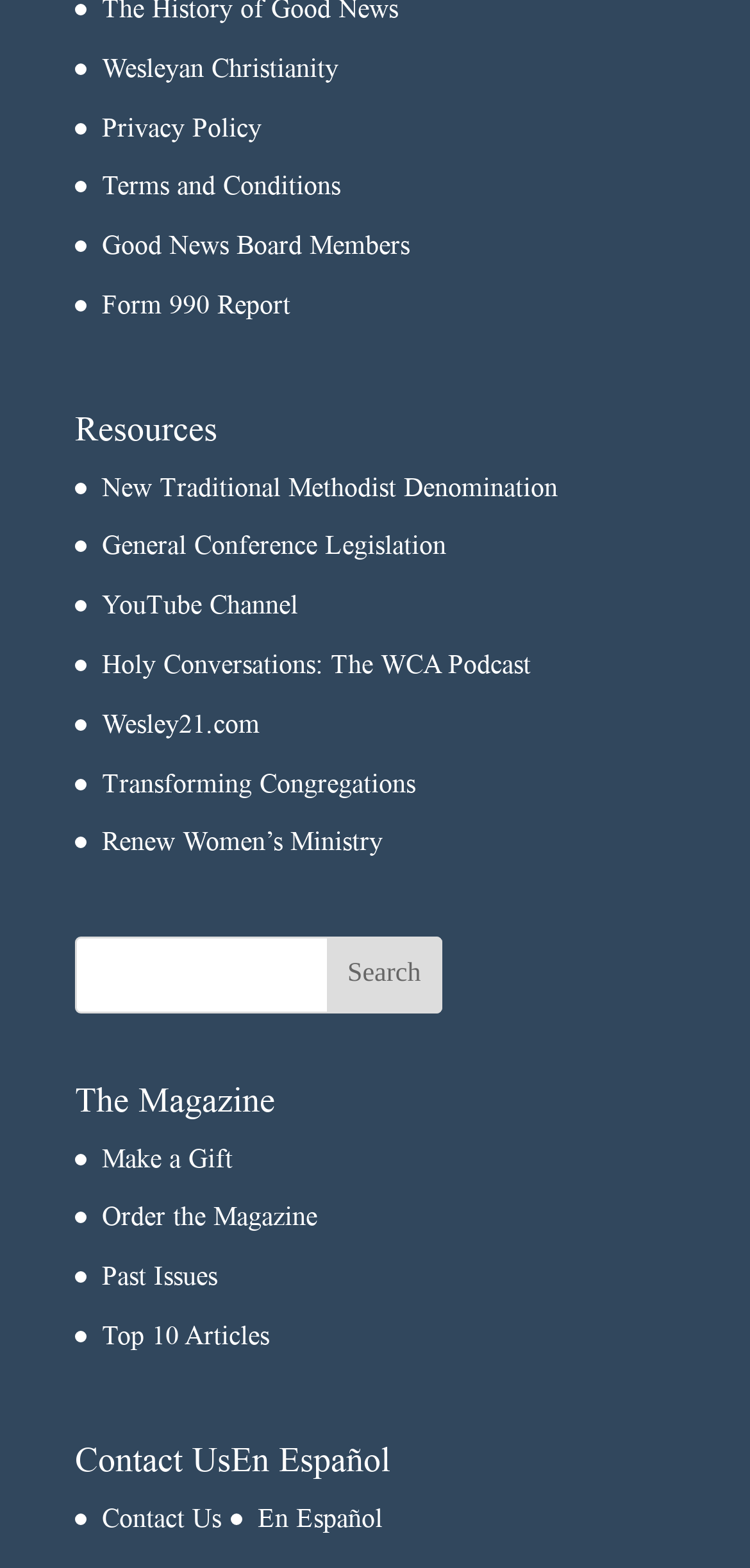Find the bounding box coordinates for the area that must be clicked to perform this action: "Visit the YouTube Channel".

[0.136, 0.377, 0.397, 0.395]